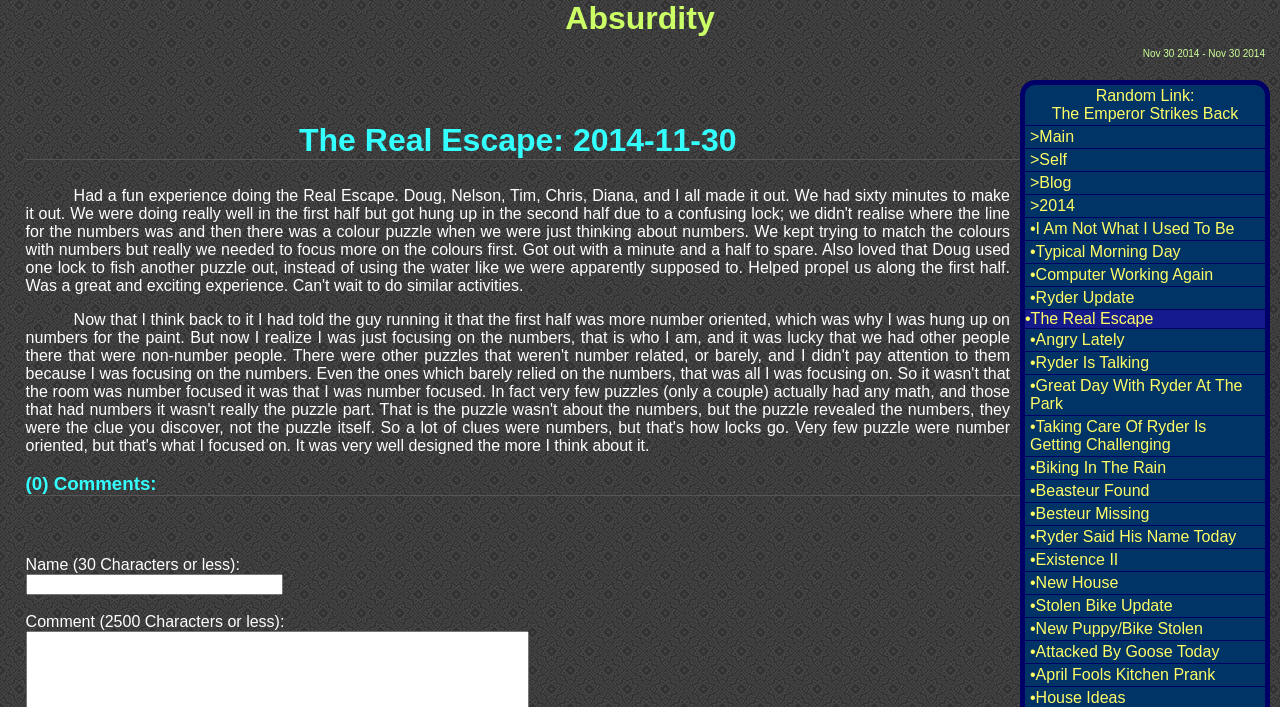What is the date of the blog post?
Based on the image, give a one-word or short phrase answer.

Nov 30 2014